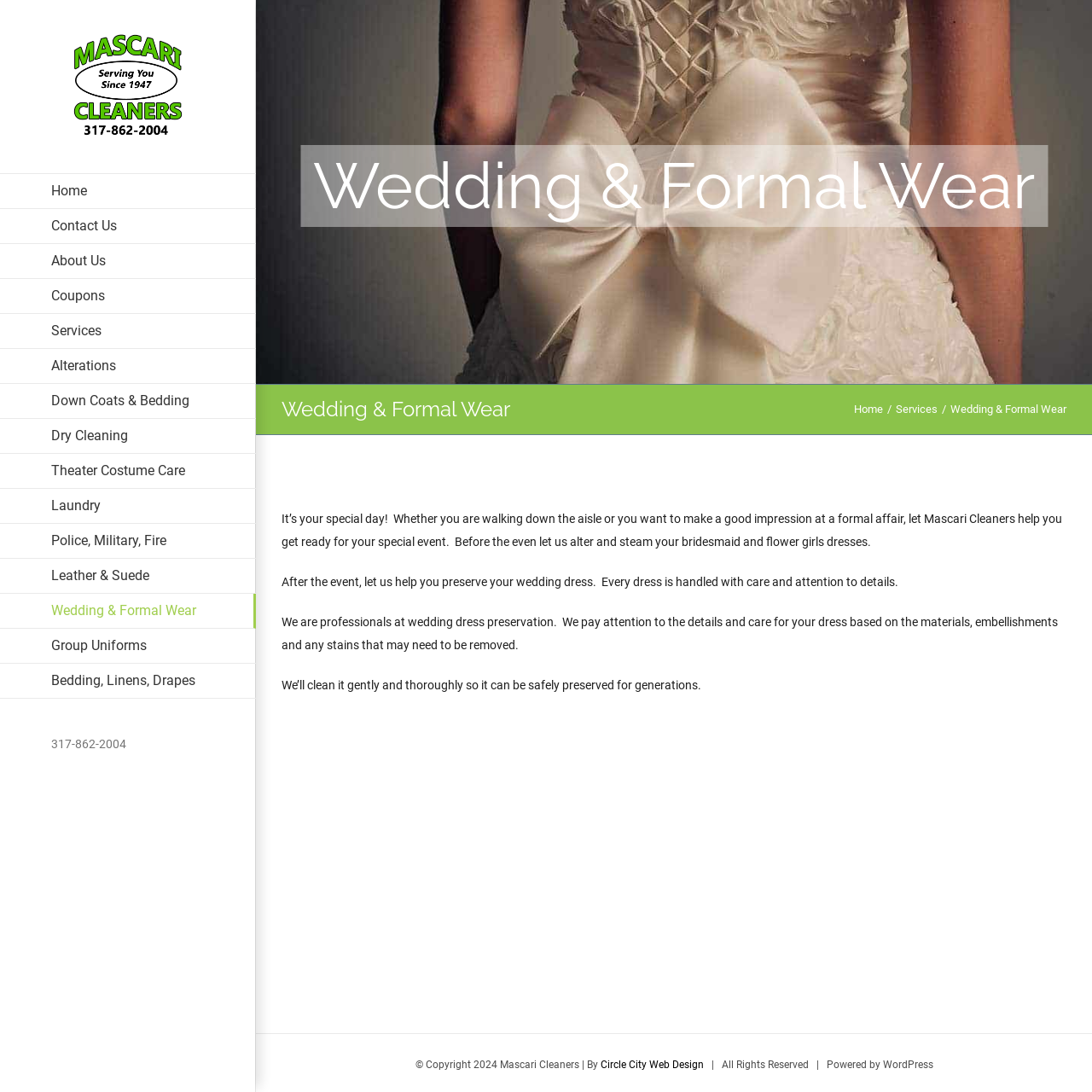Find the bounding box coordinates of the element to click in order to complete this instruction: "Go to the top of the page". The bounding box coordinates must be four float numbers between 0 and 1, denoted as [left, top, right, bottom].

[0.904, 0.973, 0.941, 1.0]